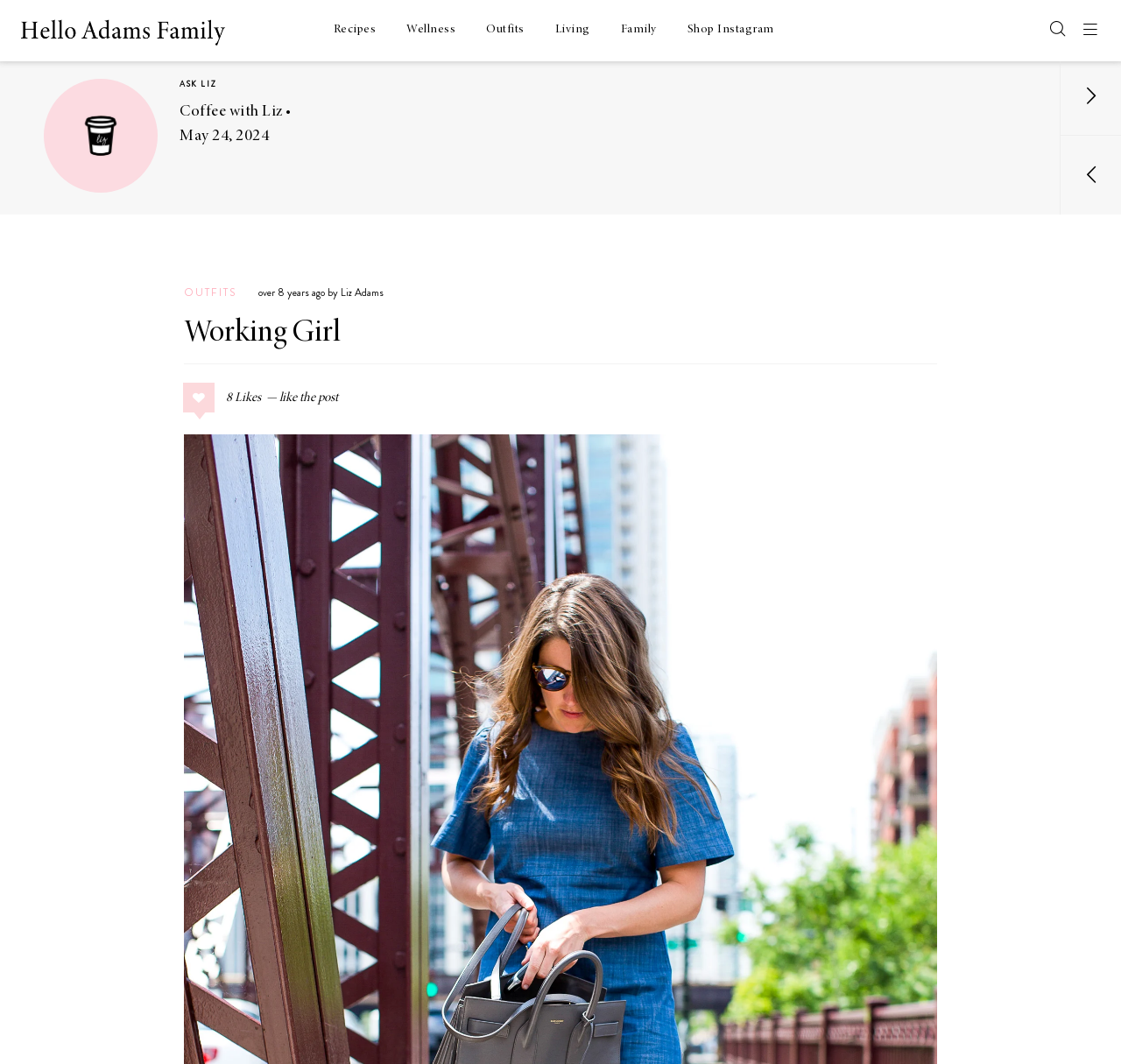Please find the bounding box coordinates for the clickable element needed to perform this instruction: "Check 'New Activewear for Summer' post".

[0.16, 0.39, 0.277, 0.437]